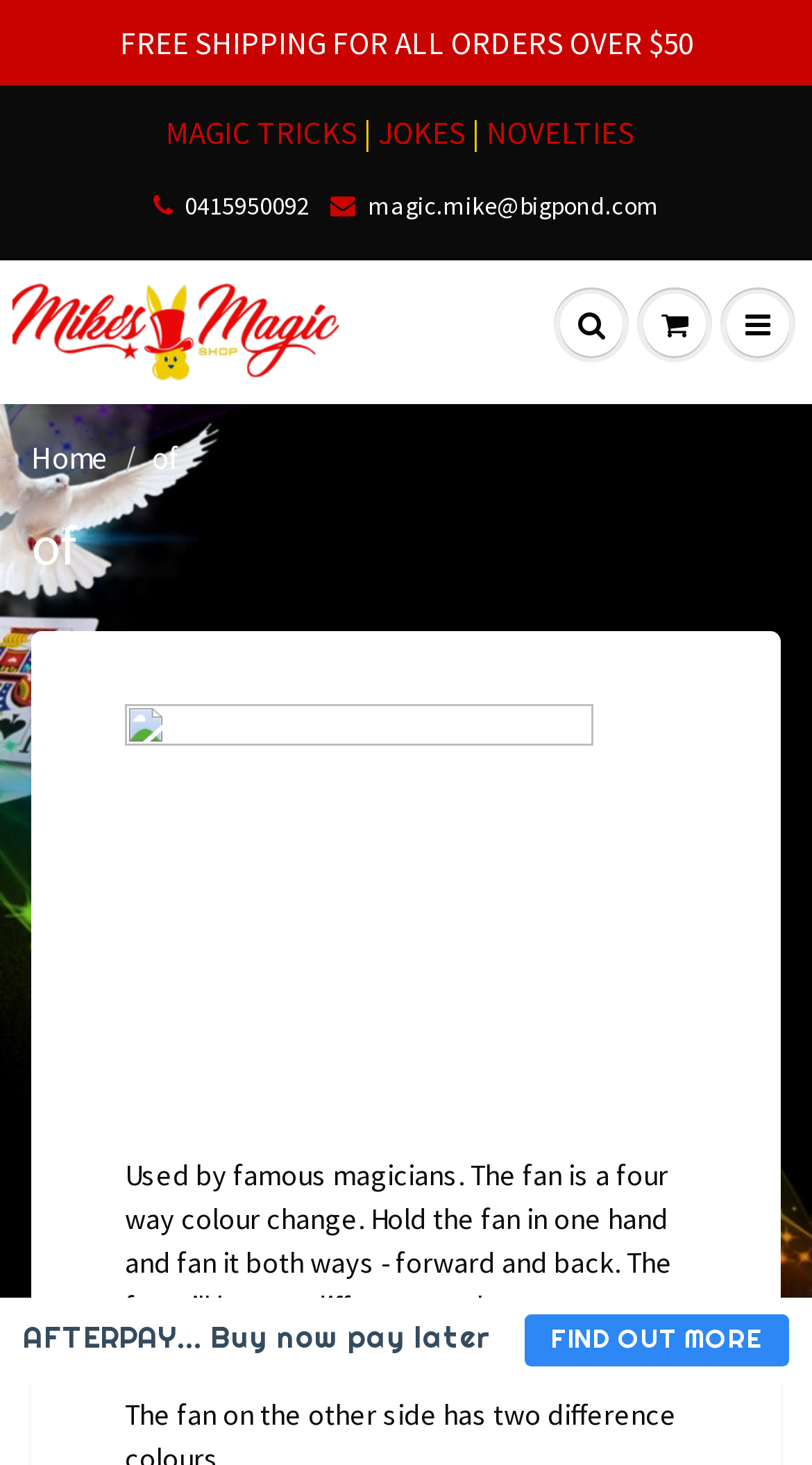Please mark the bounding box coordinates of the area that should be clicked to carry out the instruction: "Click on MAGIC TRICKS".

[0.204, 0.077, 0.44, 0.104]